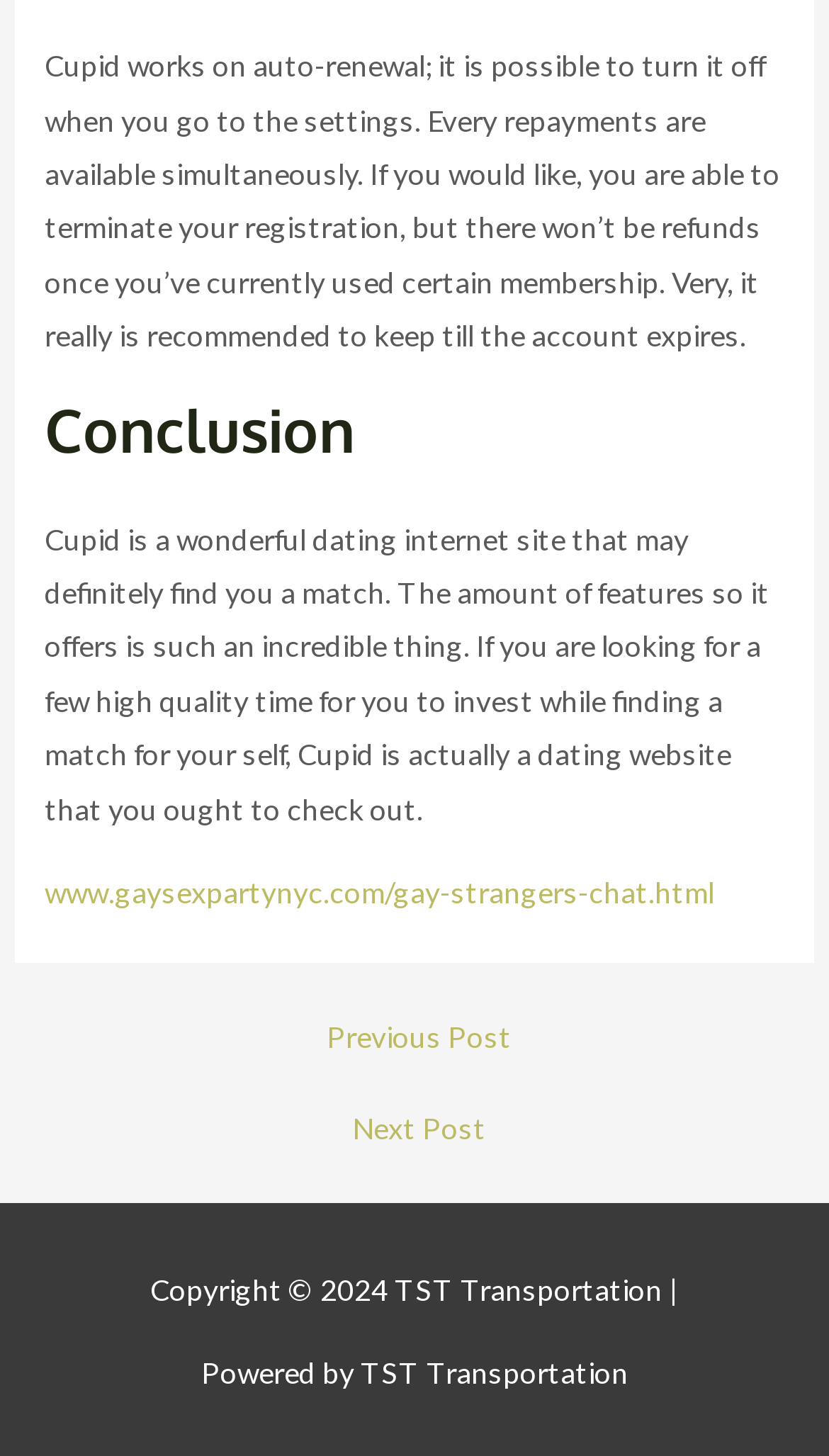What is the copyright year?
Please use the visual content to give a single word or phrase answer.

2024